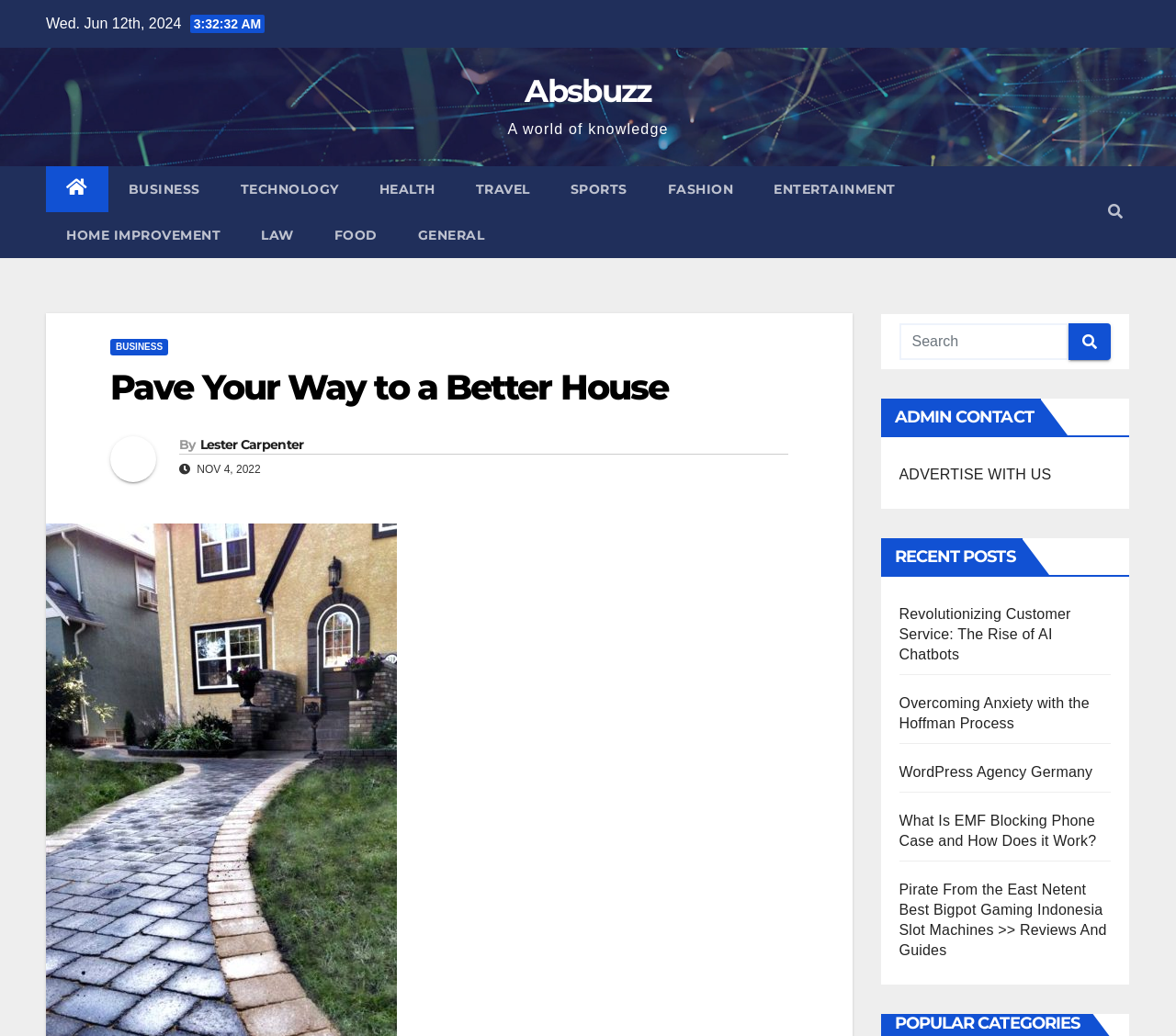Locate the bounding box coordinates of the area you need to click to fulfill this instruction: 'Read the article about Pave Your Way to a Better House'. The coordinates must be in the form of four float numbers ranging from 0 to 1: [left, top, right, bottom].

[0.094, 0.356, 0.67, 0.393]